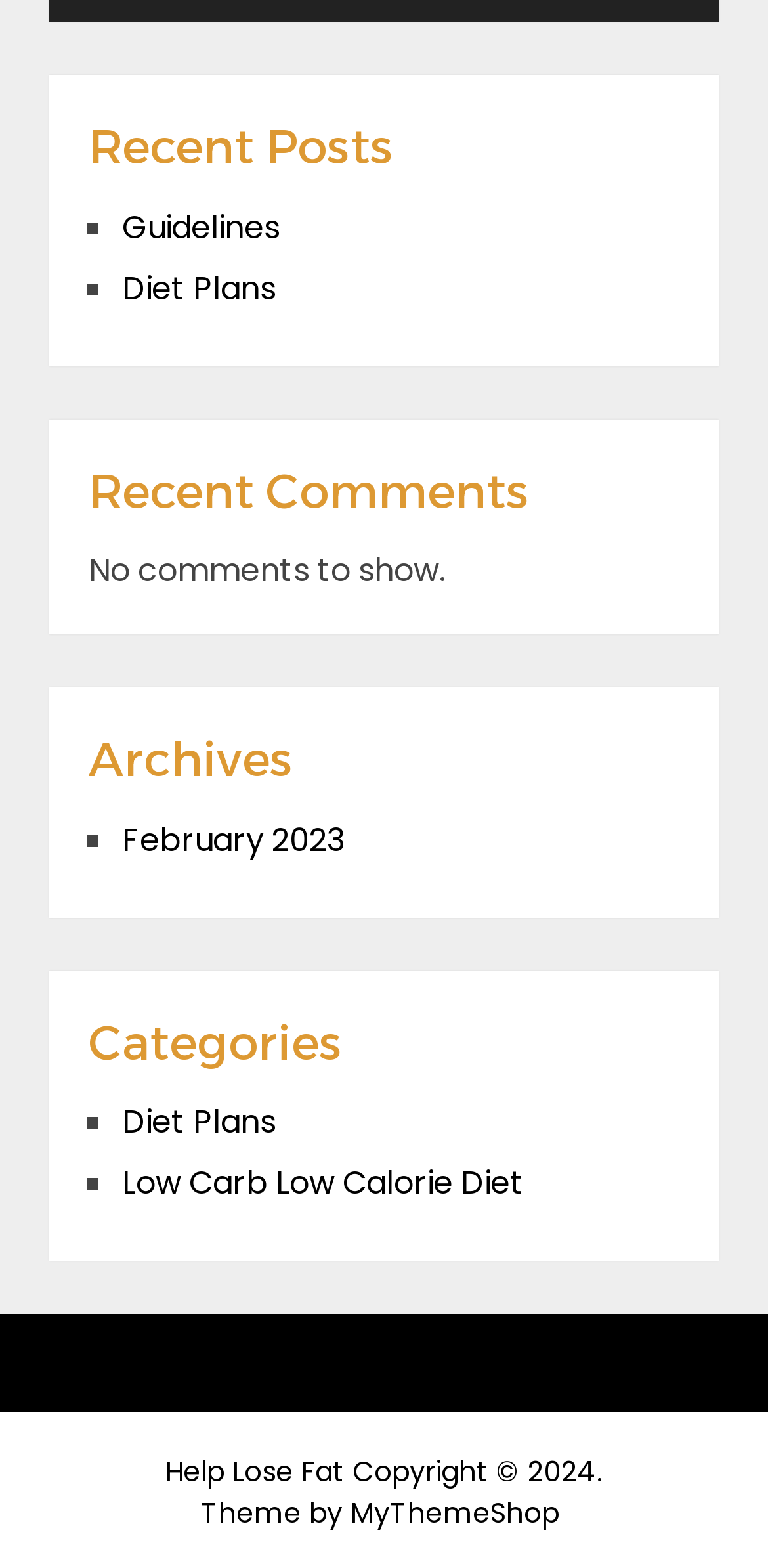Given the element description, predict the bounding box coordinates in the format (top-left x, top-left y, bottom-right x, bottom-right y). Make sure all values are between 0 and 1. Here is the element description: Low Carb Low Calorie Diet

[0.159, 0.741, 0.682, 0.769]